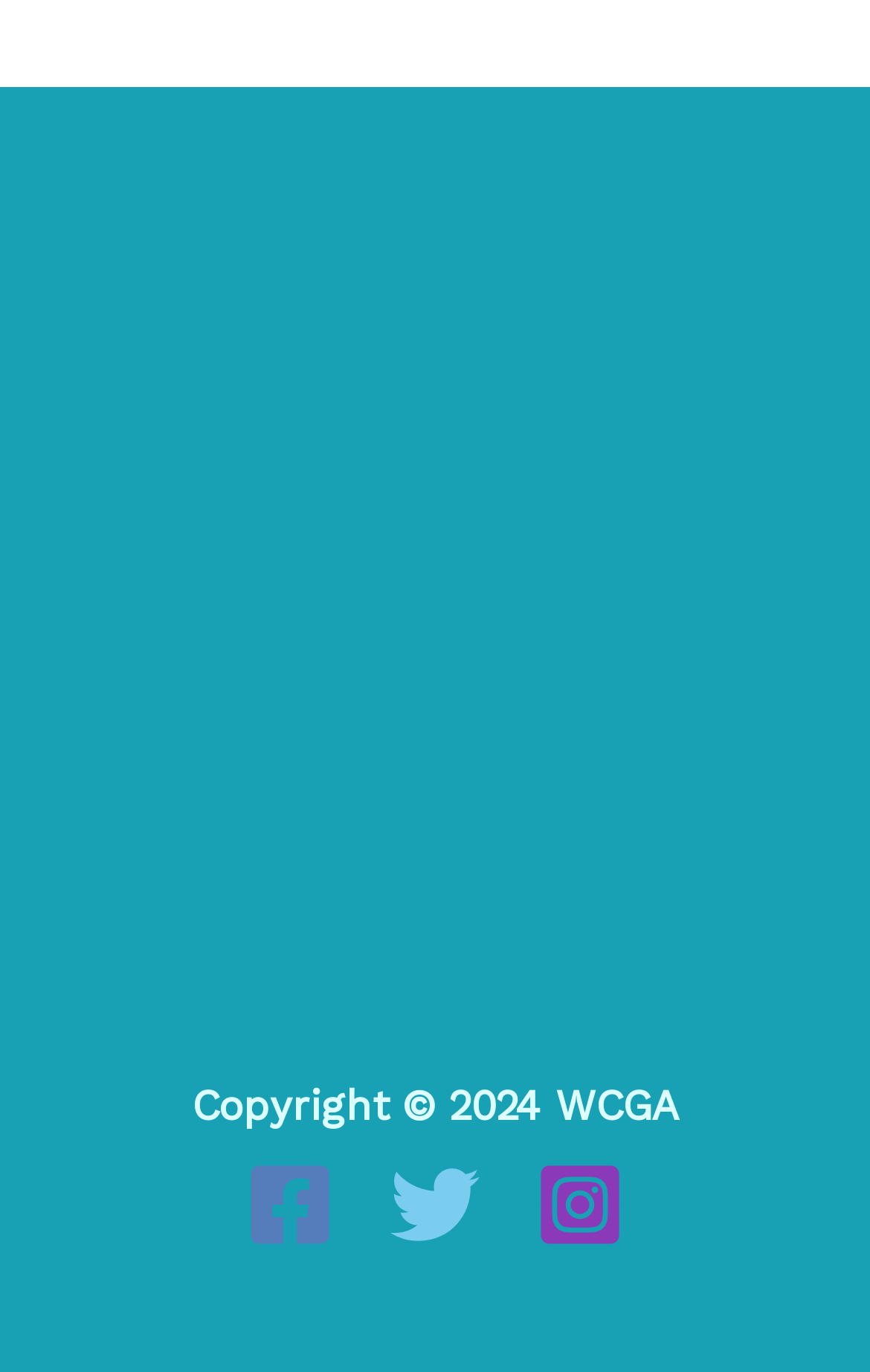What is the copyright year of WCGA?
Look at the image and respond to the question as thoroughly as possible.

The copyright year can be found in the footer section of the webpage, where it is stated as 'Copyright © 2024 WCGA'.